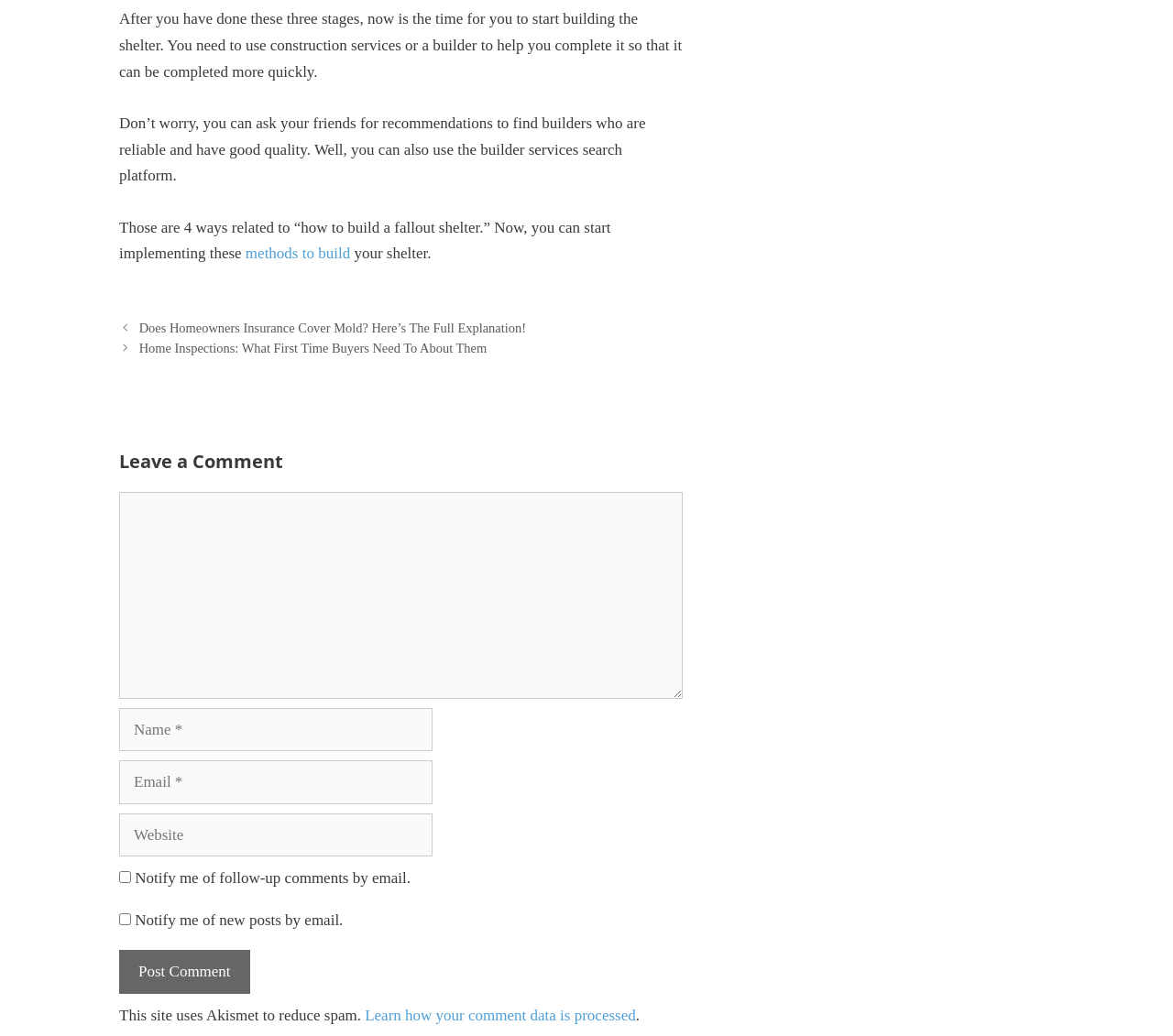Identify the bounding box coordinates of the section to be clicked to complete the task described by the following instruction: "Learn how your comment data is processed". The coordinates should be four float numbers between 0 and 1, formatted as [left, top, right, bottom].

[0.311, 0.971, 0.542, 0.988]